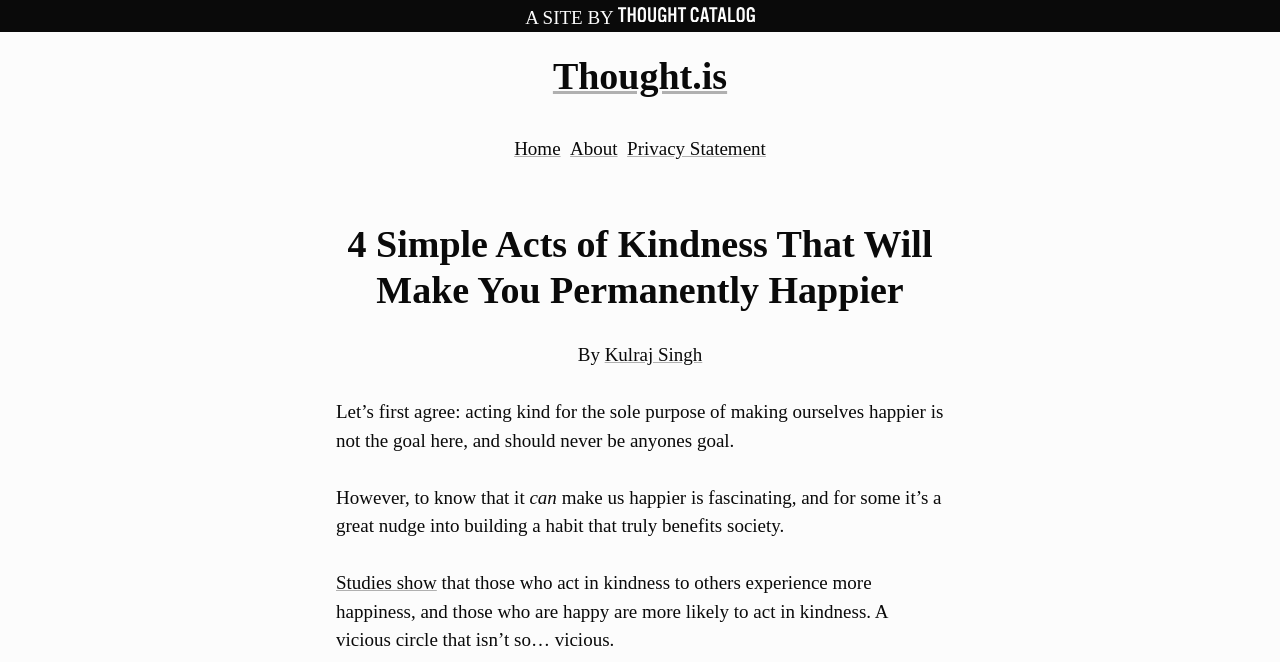Based on the image, provide a detailed and complete answer to the question: 
What is the purpose of acting kind?

I found the purpose of acting kind by reading the first paragraph, which states 'Let’s first agree: acting kind for the sole purpose of making ourselves happier is not the goal here, and should never be anyone’s goal.' This suggests that the purpose of acting kind is not to make ourselves happier.